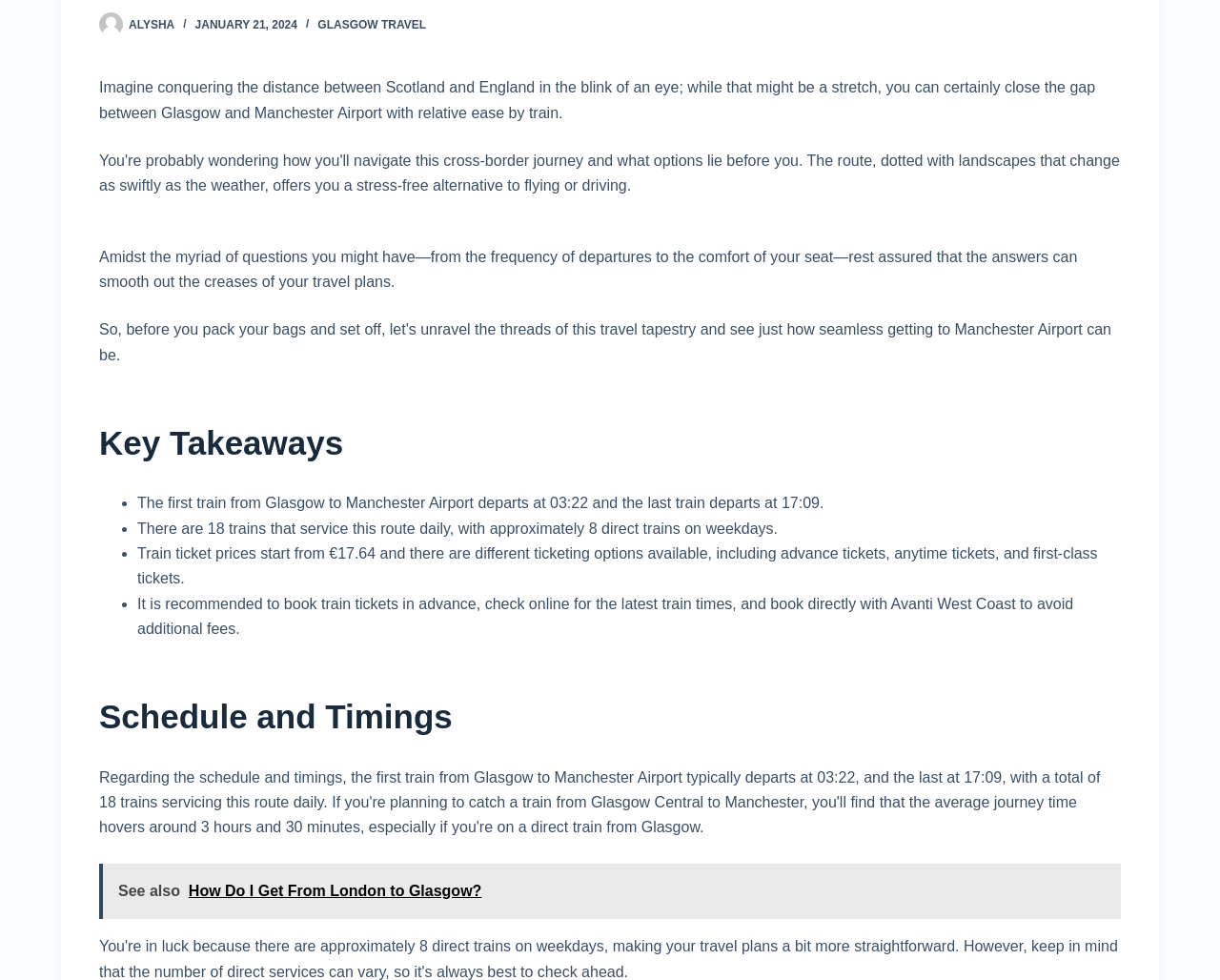What is the starting price of train tickets?
Examine the webpage screenshot and provide an in-depth answer to the question.

I found the answer by looking at the 'Key Takeaways' section, where it mentions that train ticket prices start from €17.64.